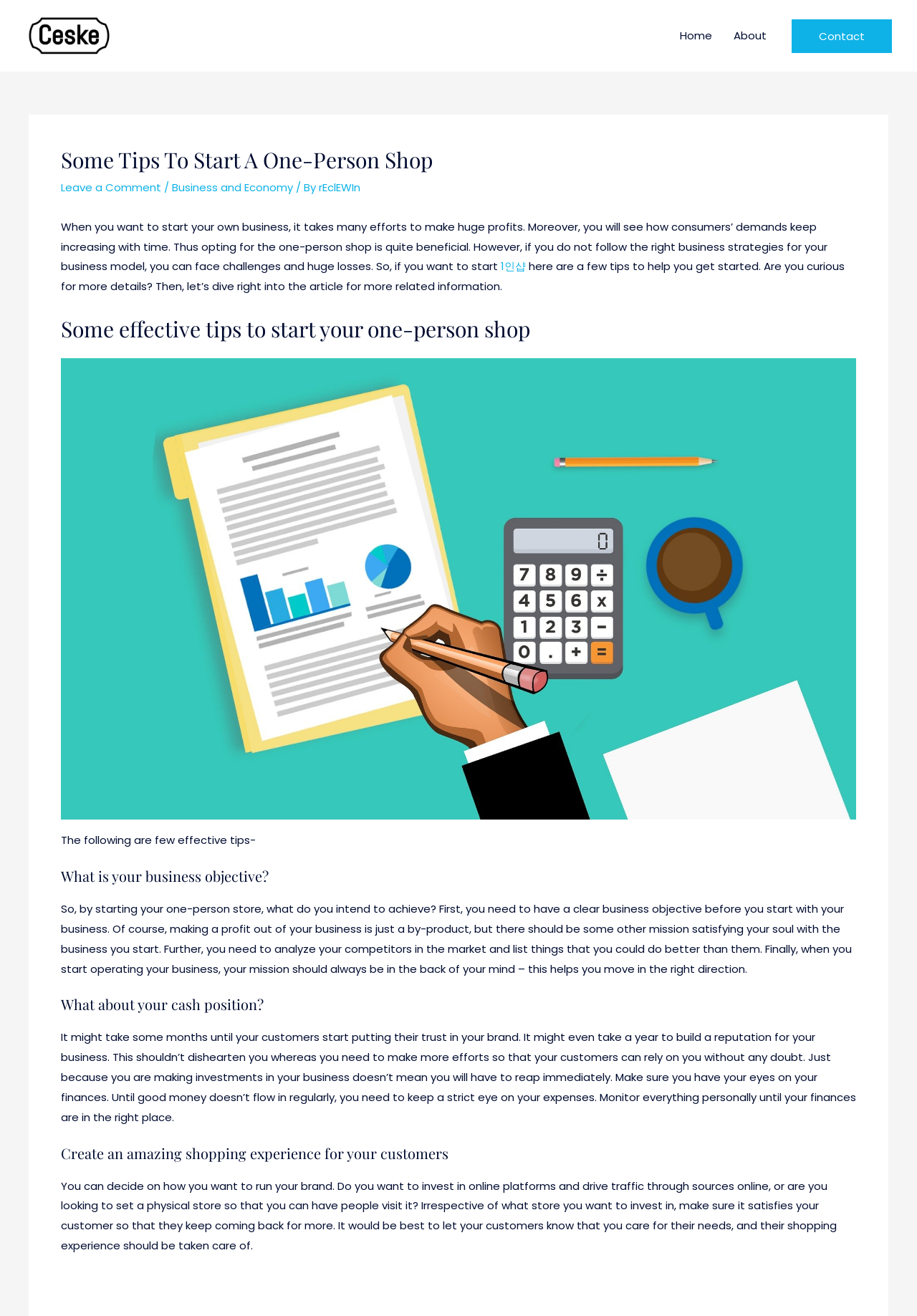Why is it important to monitor finances?
Please respond to the question with as much detail as possible.

The webpage advises that it may take time to build a reputation and attract customers, and during this period, it's essential to keep a close eye on expenses to avoid losses. This is because investments in the business may not yield immediate returns, and careful financial management is necessary to ensure the business stays on track.